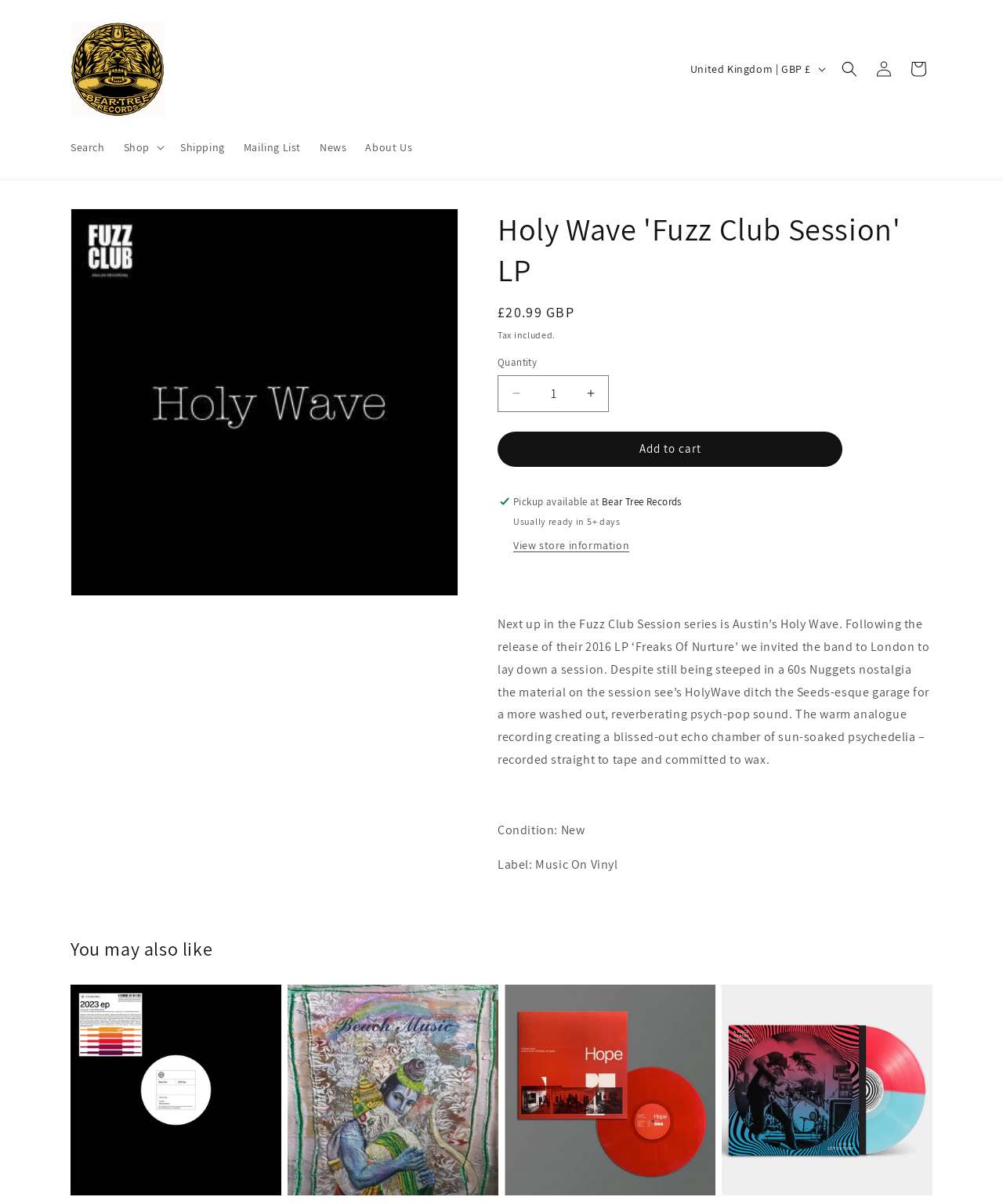What is the price of the Holy Wave 'Fuzz Club Session' LP?
Using the visual information, reply with a single word or short phrase.

£20.99